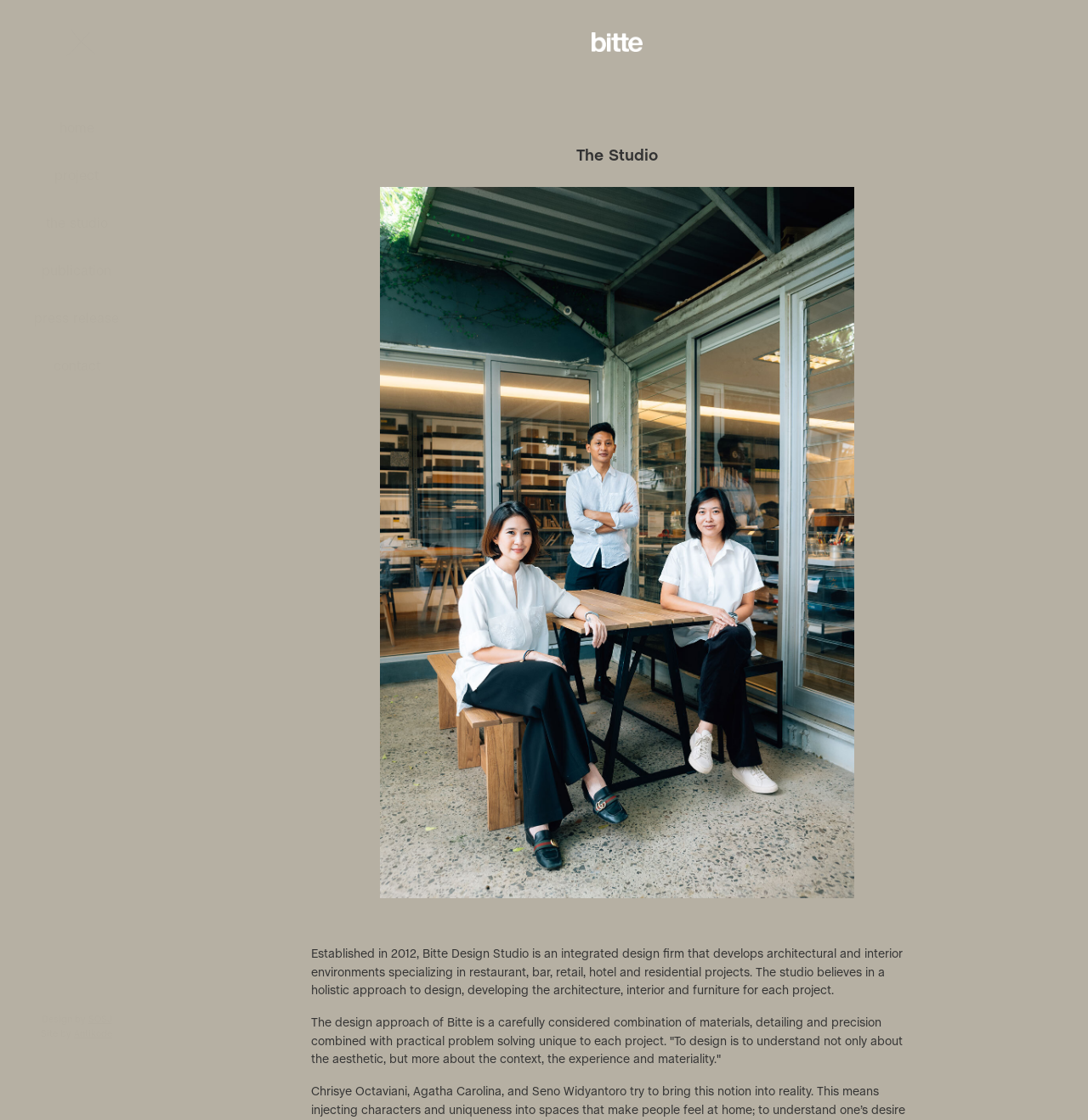Detail the various sections and features present on the webpage.

The webpage is about Bitte Design Studio, a Jakarta-based architecture and interior design company. At the top left corner, there is a navigation menu with six links: "home", "project", "the studio", "publication", "press release", and "contact". Below the navigation menu, there is a large heading "The Studio" that spans across the page.

On the top right side, there is a logo of Bitte Design Studio, which is an image with a link. Below the logo, there is a large image of the Bitte Design team, taking up most of the page's width.

At the bottom of the page, there are two paragraphs of text. The first paragraph describes the company's background and services, stating that it is an integrated design firm that develops architectural and interior environments for various projects. The second paragraph explains the company's design approach, emphasizing the importance of understanding context, experience, and materiality in addition to aesthetics.

At the very bottom of the page, there are two lines of text with links to "SOSJ" and "Antikode", which appear to be credits for the design and site development.